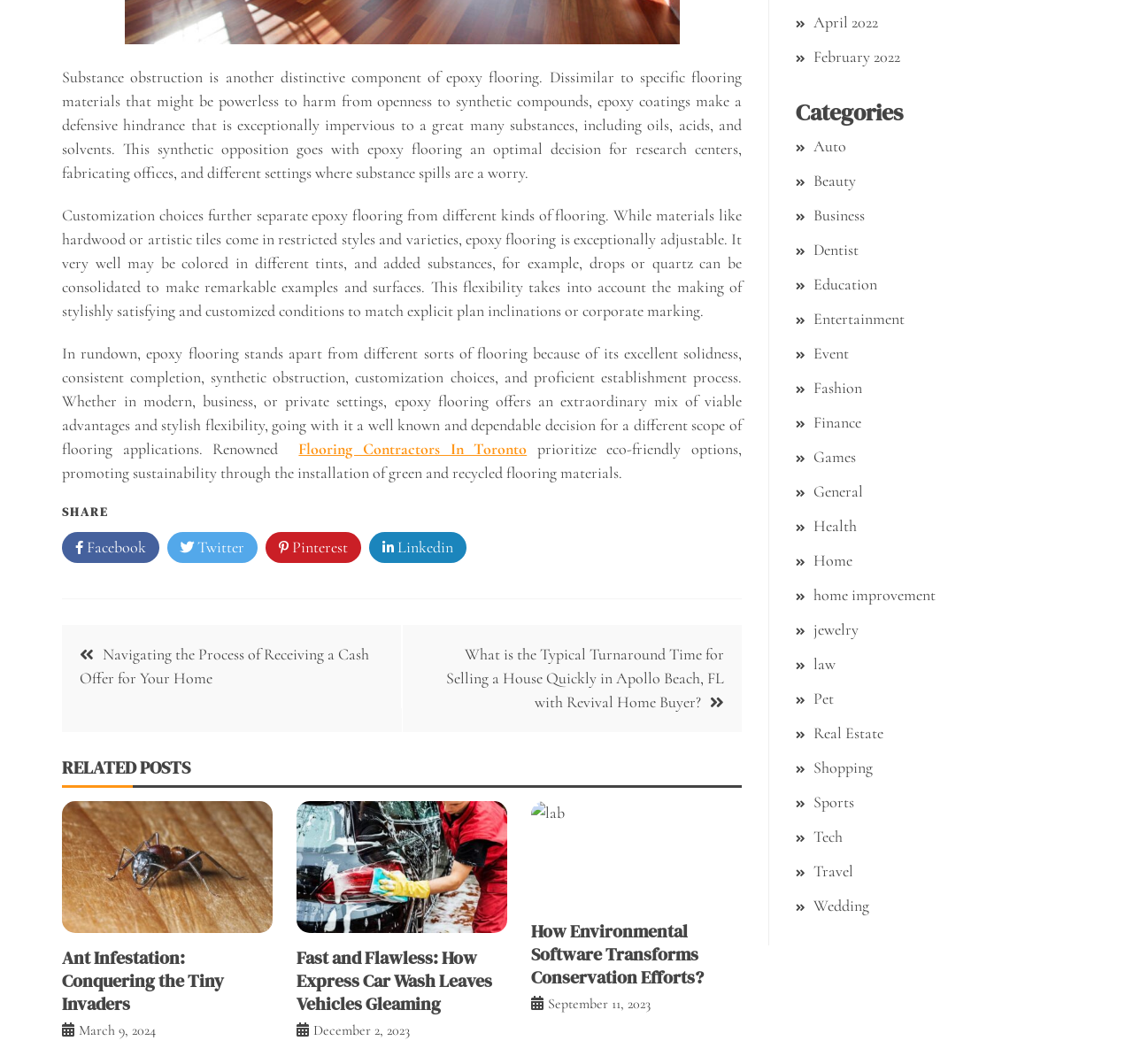Determine the bounding box coordinates of the clickable element necessary to fulfill the instruction: "Explore 'lab'". Provide the coordinates as four float numbers within the 0 to 1 range, i.e., [left, top, right, bottom].

[0.469, 0.753, 0.655, 0.852]